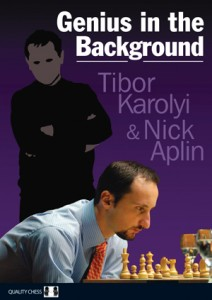What activity is the focused player engaged in?
Refer to the image and respond with a one-word or short-phrase answer.

Reviewing a chessboard